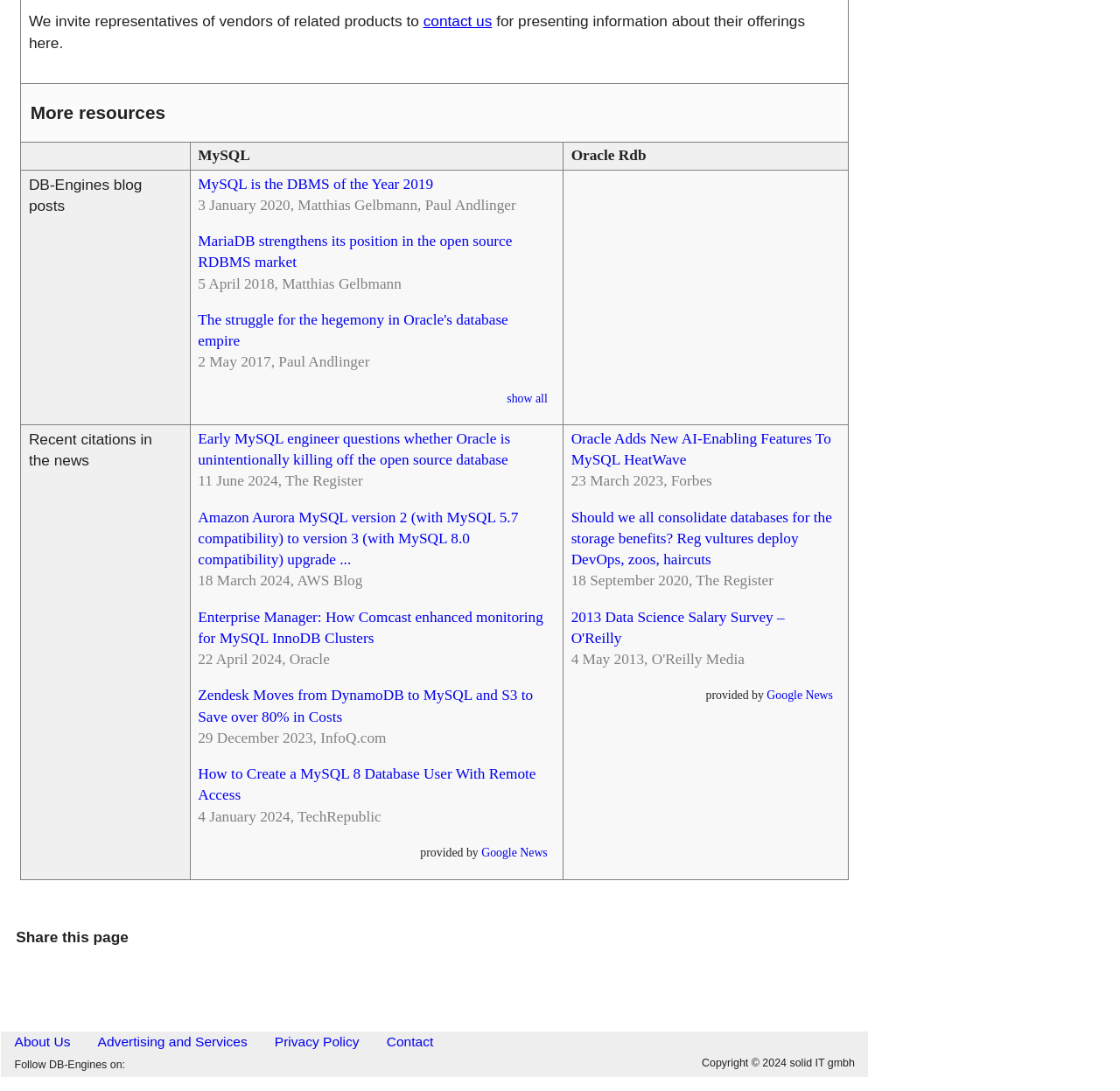Please determine the bounding box coordinates of the element's region to click for the following instruction: "visit MySQL is the DBMS of the Year 2019".

[0.177, 0.161, 0.387, 0.176]